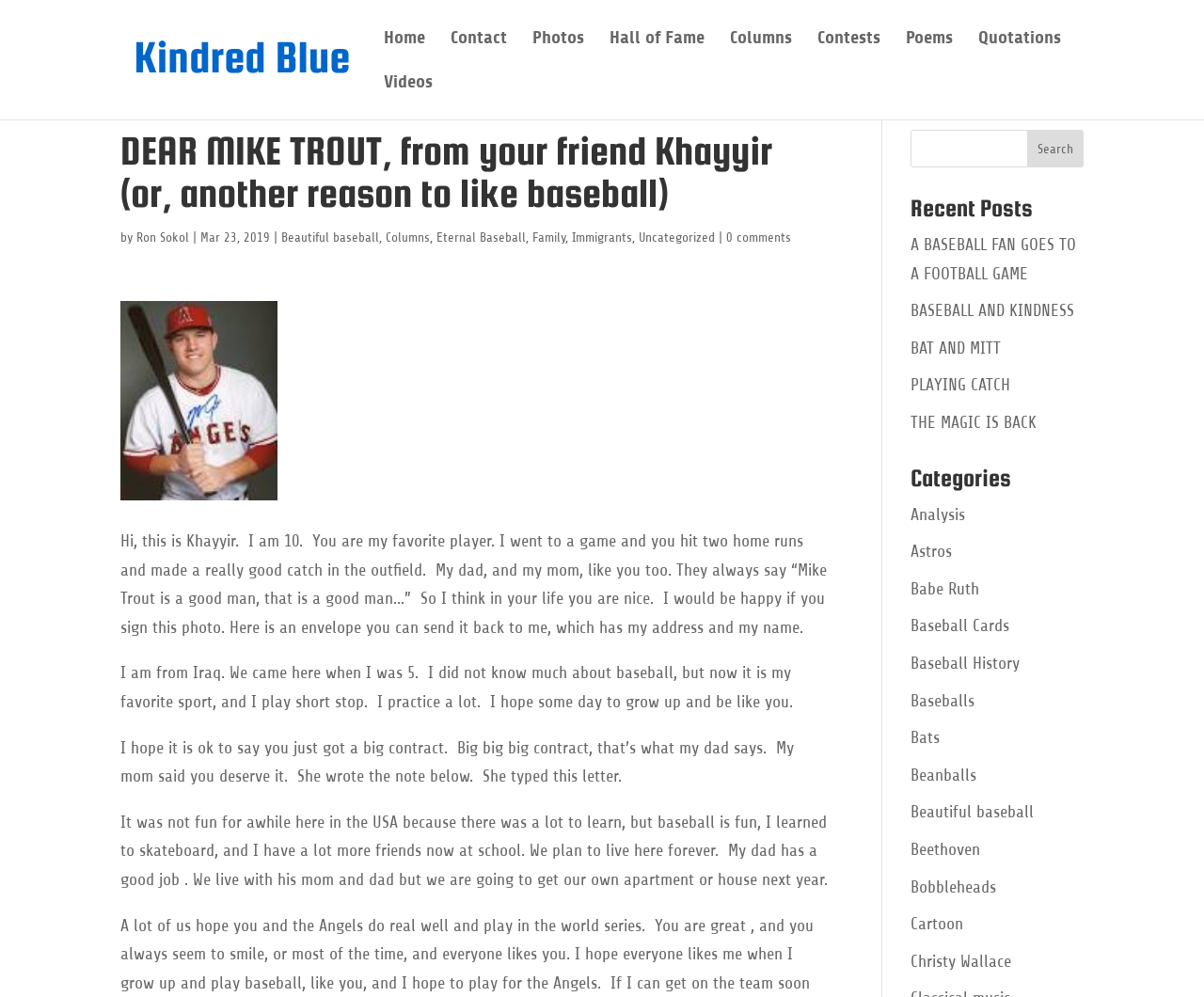Please give a short response to the question using one word or a phrase:
What is the name of the website?

Kindred Blue